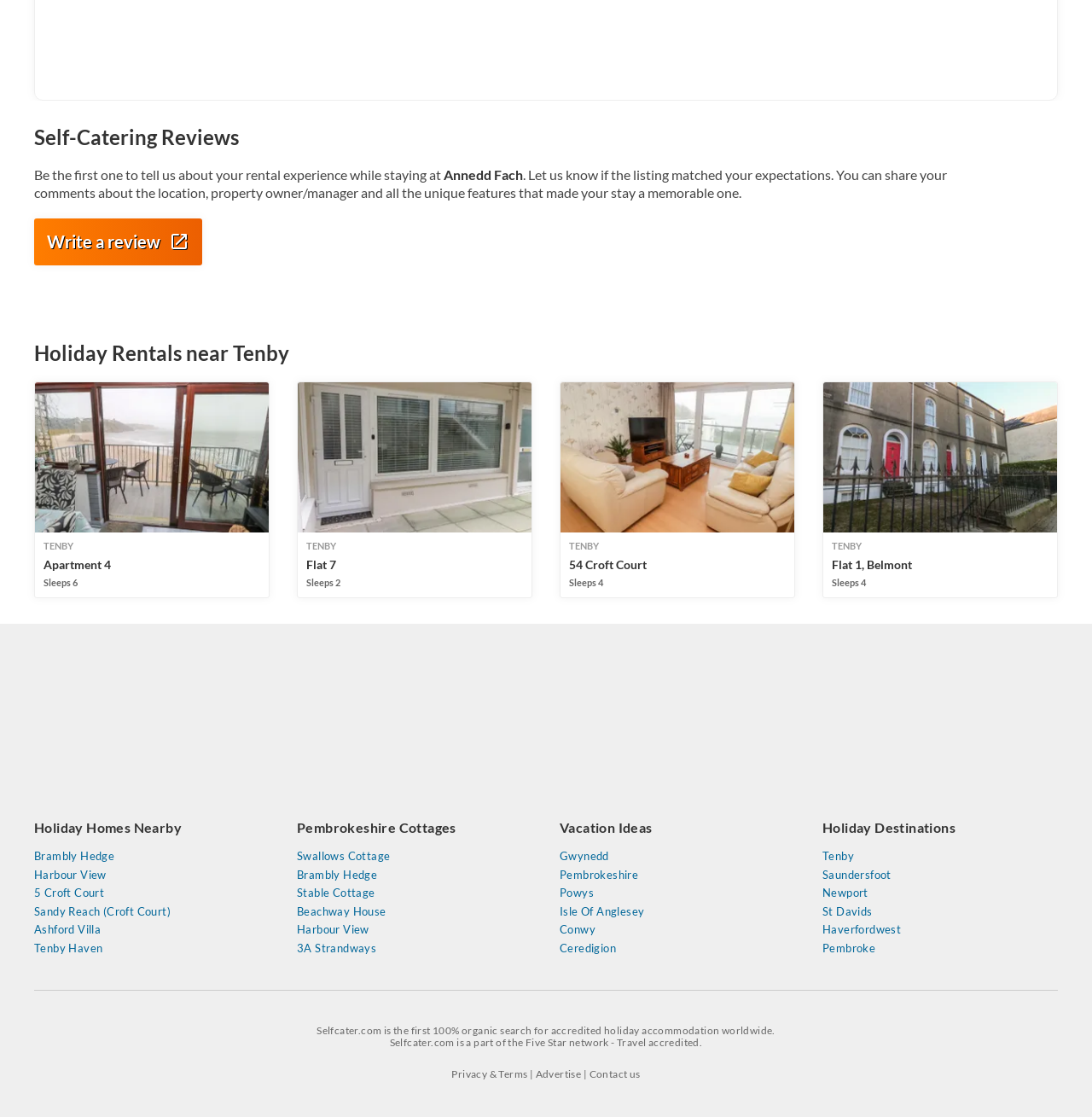Please predict the bounding box coordinates of the element's region where a click is necessary to complete the following instruction: "View photo of apartment-31 TENBY Apartment 4 Sleeps 6". The coordinates should be represented by four float numbers between 0 and 1, i.e., [left, top, right, bottom].

[0.031, 0.341, 0.247, 0.536]